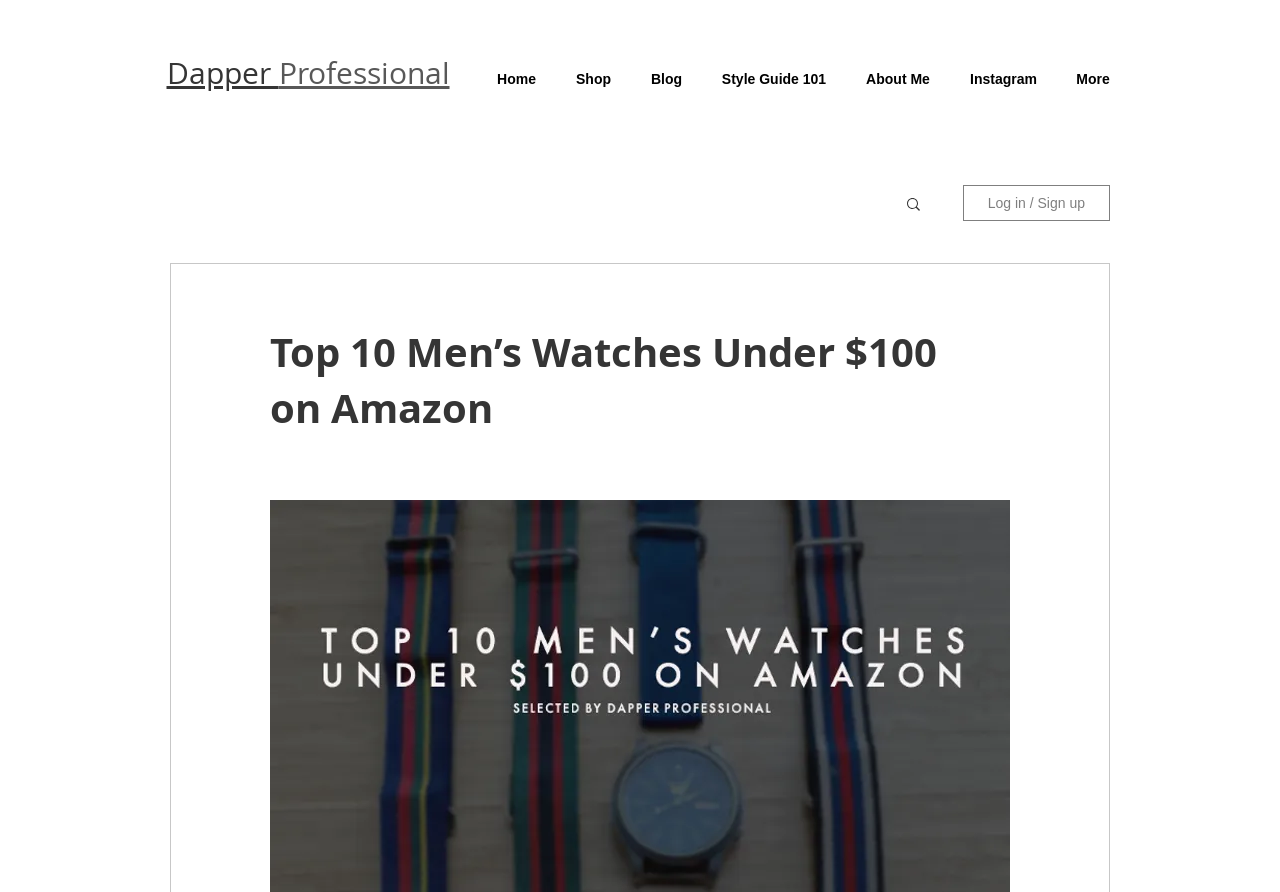Specify the bounding box coordinates of the element's area that should be clicked to execute the given instruction: "Explore the 'Tips' section". The coordinates should be four float numbers between 0 and 1, i.e., [left, top, right, bottom].

None